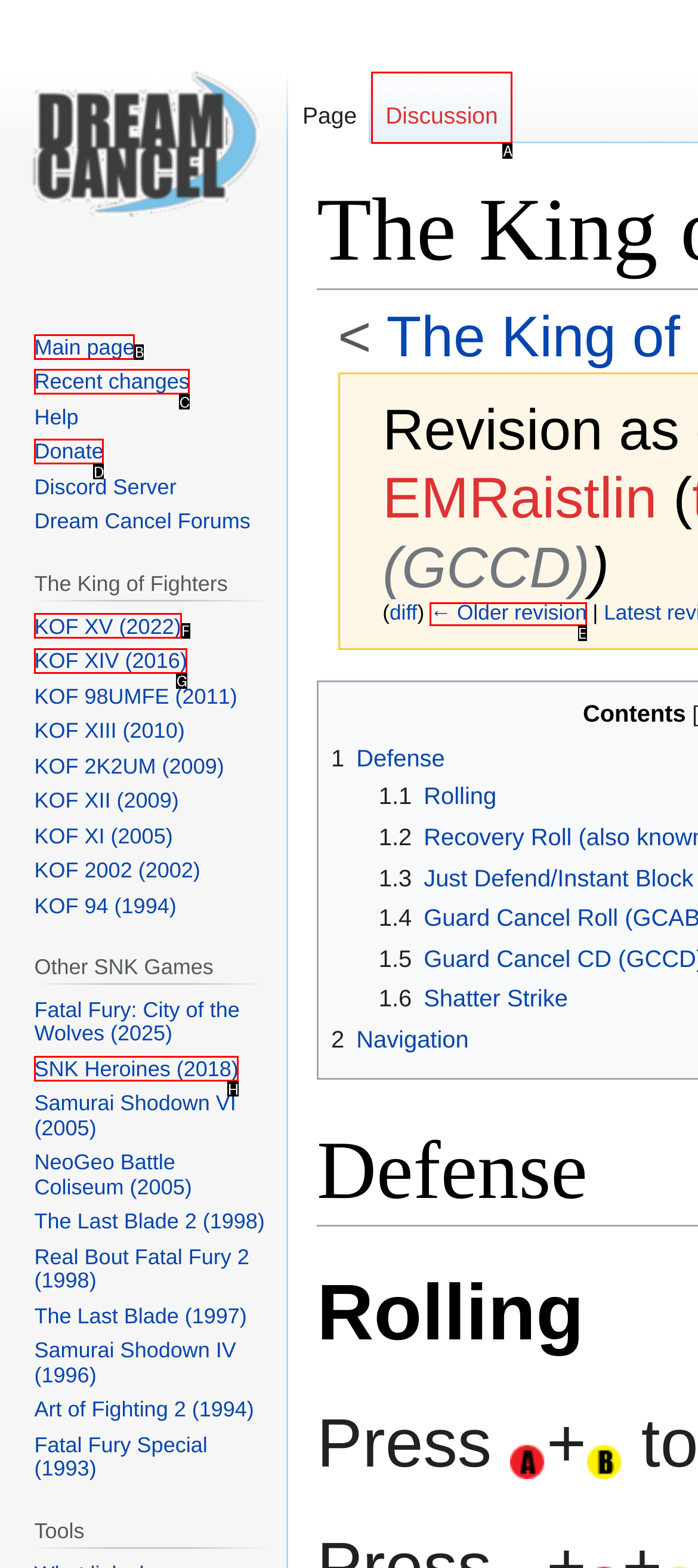For the task: View KOF XV page, specify the letter of the option that should be clicked. Answer with the letter only.

F